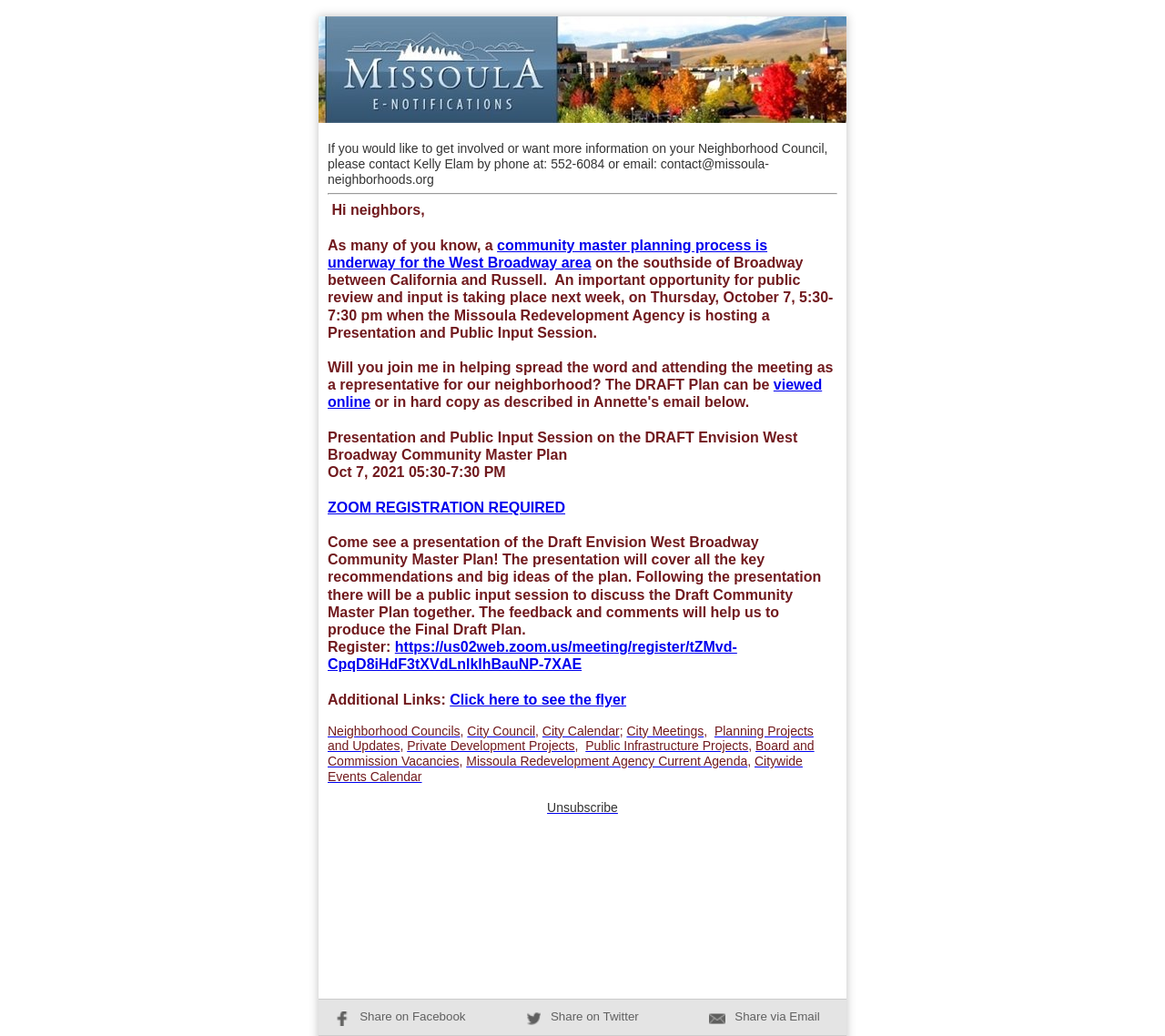What is the date of the Presentation and Public Input Session?
Using the visual information from the image, give a one-word or short-phrase answer.

October 7, 2021